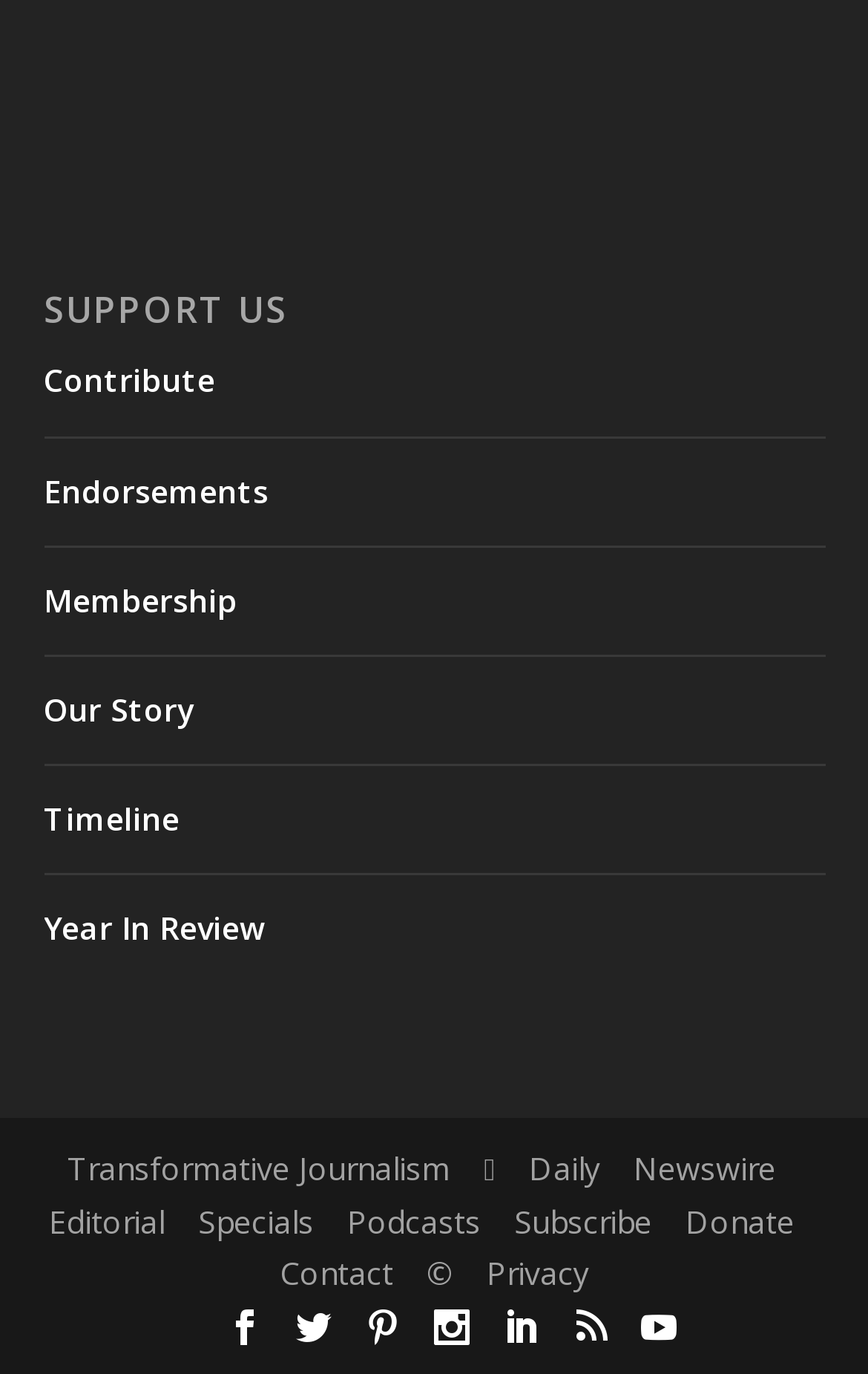Provide the bounding box coordinates of the section that needs to be clicked to accomplish the following instruction: "Make a Donation."

[0.79, 0.873, 0.915, 0.904]